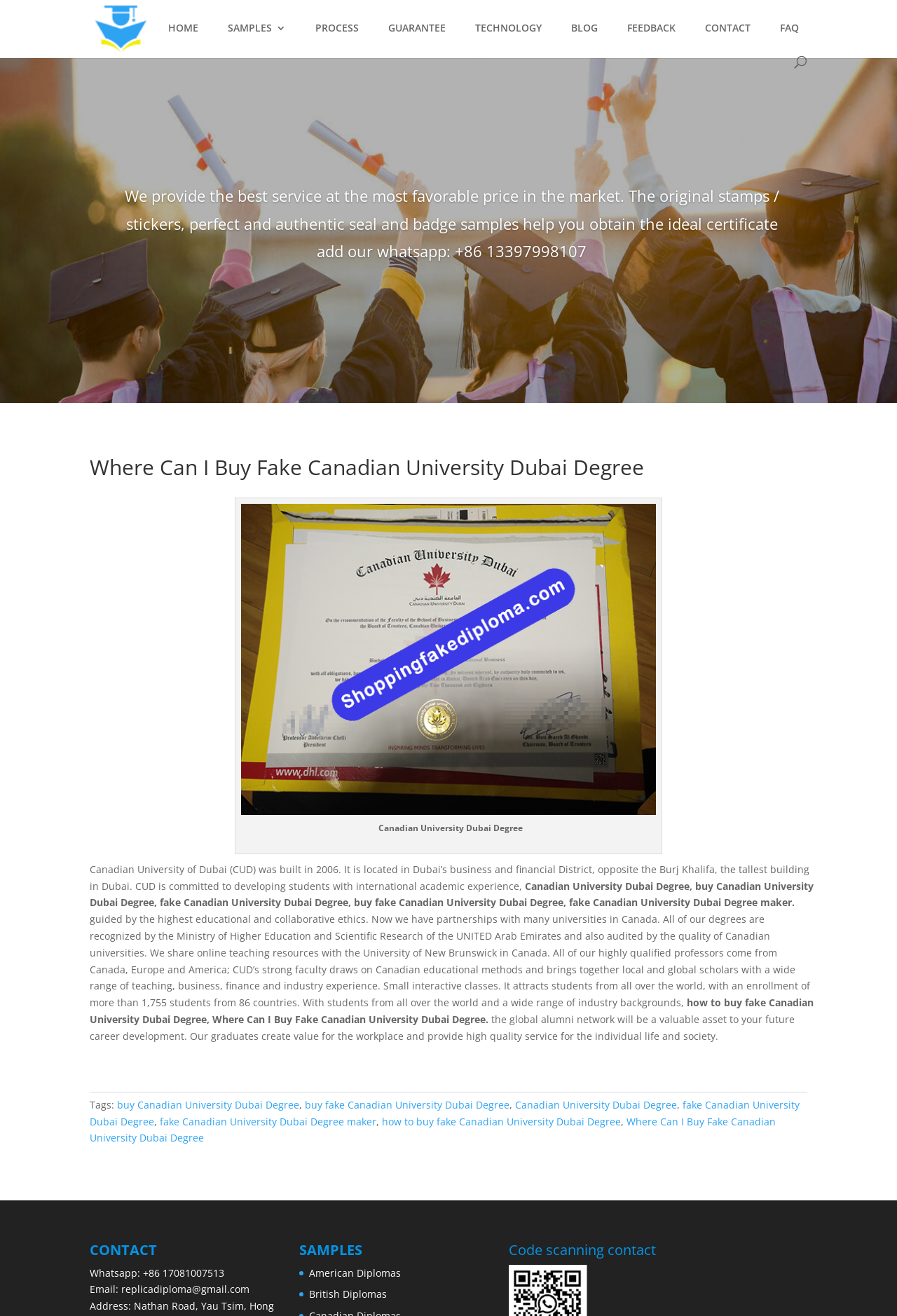Specify the bounding box coordinates of the element's region that should be clicked to achieve the following instruction: "View the CONTACT information". The bounding box coordinates consist of four float numbers between 0 and 1, in the format [left, top, right, bottom].

[0.786, 0.018, 0.837, 0.043]